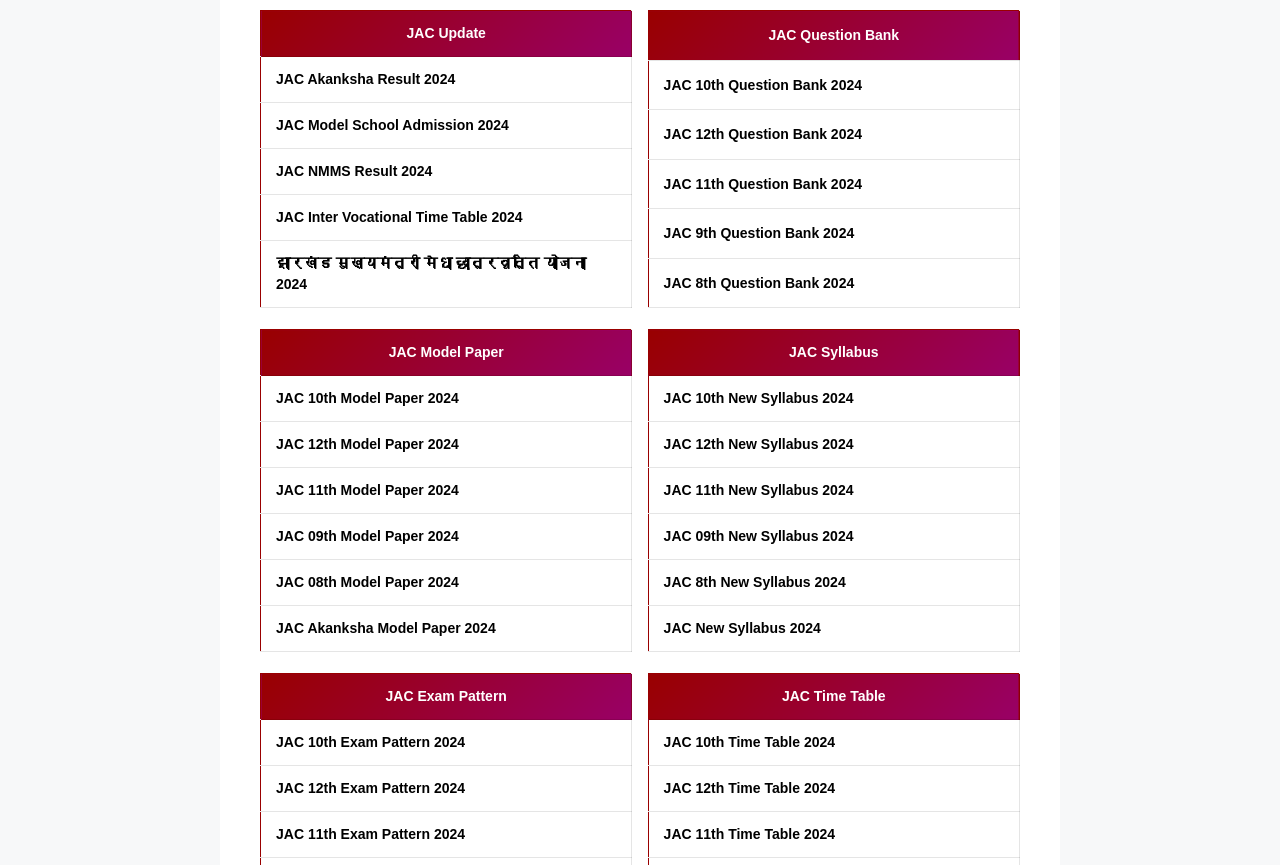Given the element description doran, specify the bounding box coordinates of the corresponding UI element in the format (top-left x, top-left y, bottom-right x, bottom-right y). All values must be between 0 and 1.

None